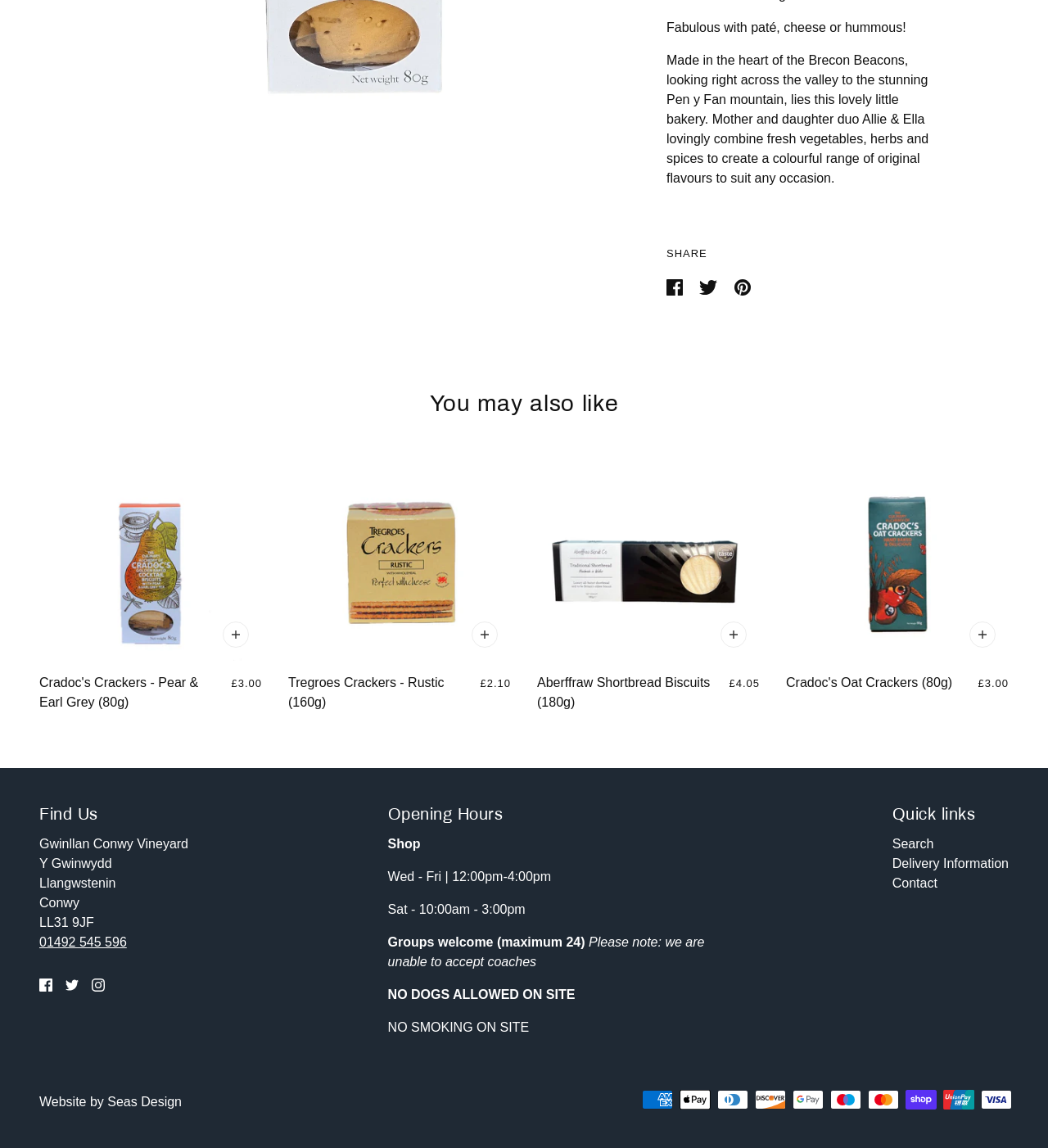Given the element description News, specify the bounding box coordinates of the corresponding UI element in the format (top-left x, top-left y, bottom-right x, bottom-right y). All values must be between 0 and 1.

None